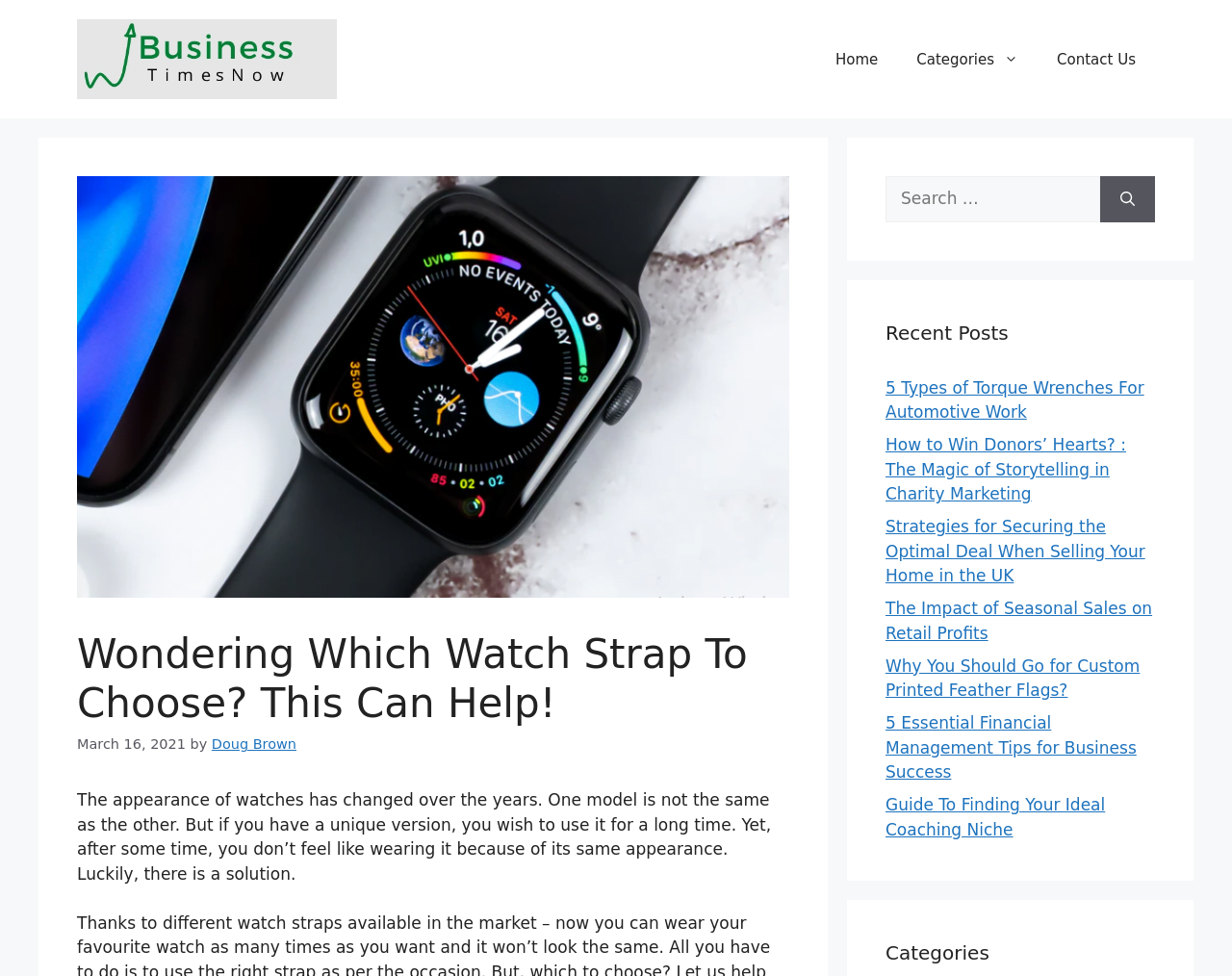Please specify the coordinates of the bounding box for the element that should be clicked to carry out this instruction: "Go to Home page". The coordinates must be four float numbers between 0 and 1, formatted as [left, top, right, bottom].

[0.662, 0.031, 0.728, 0.09]